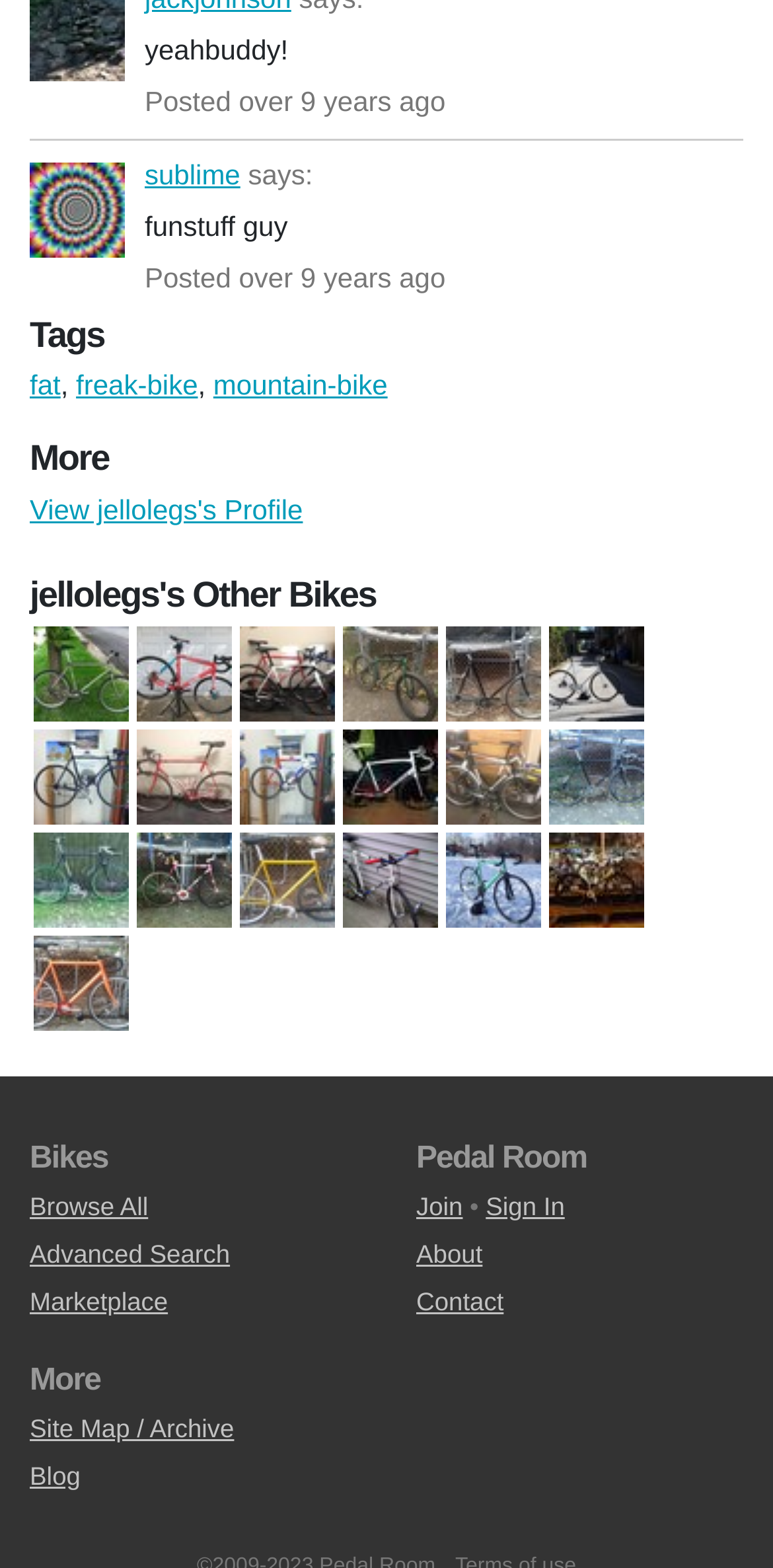Identify the bounding box coordinates of the area you need to click to perform the following instruction: "View 90s specialized rockhopper".

[0.038, 0.42, 0.172, 0.441]